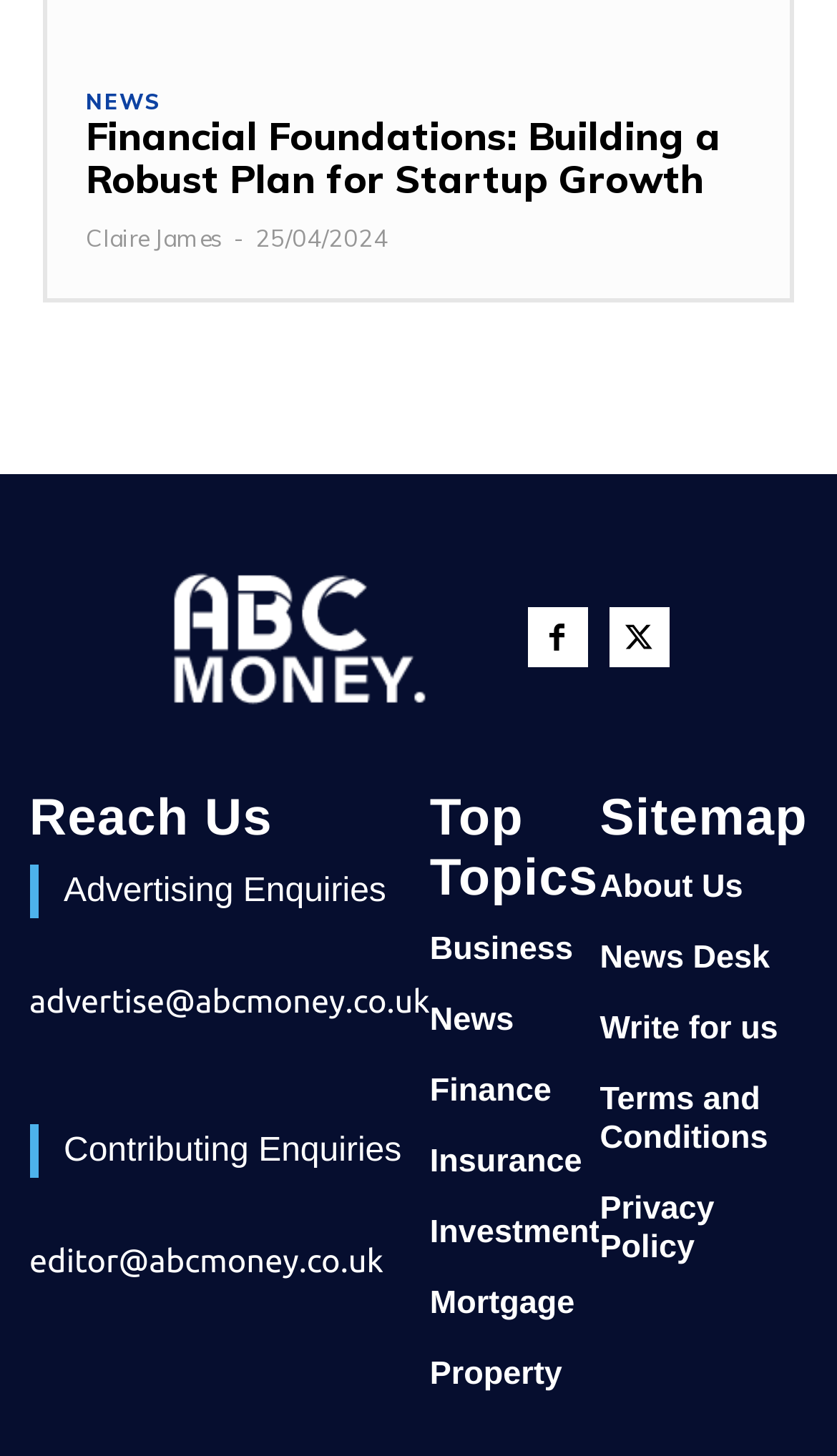What is the title of the current article?
Please use the image to provide an in-depth answer to the question.

I found the title of the current article by looking at the heading element with the text 'Financial Foundations: Building a Robust Plan for Startup Growth' which is located at the top of the webpage.